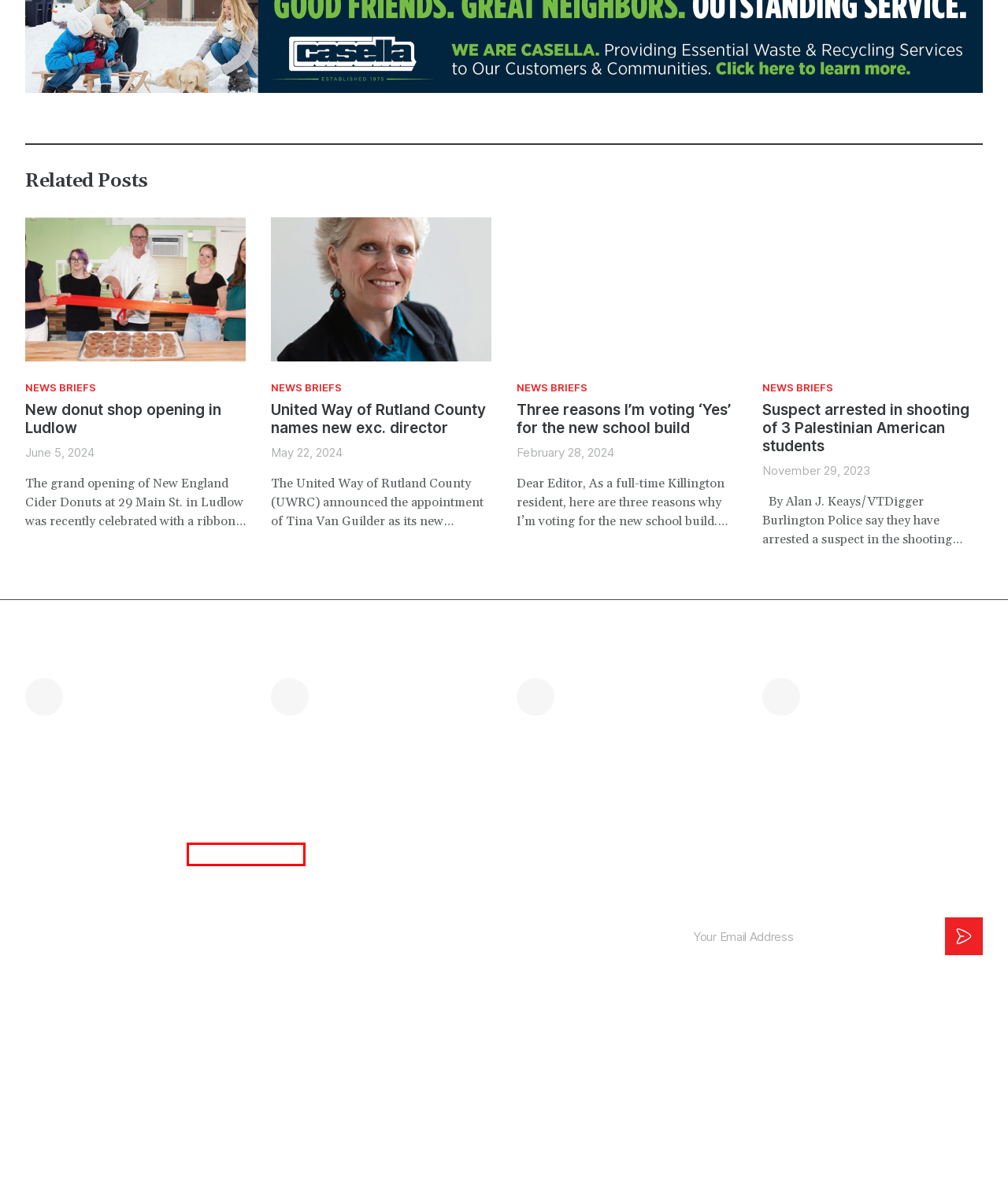You have a screenshot of a webpage with a red bounding box highlighting a UI element. Your task is to select the best webpage description that corresponds to the new webpage after clicking the element. Here are the descriptions:
A. Vermont Web Design & SEO Agency | Group6 Interactive
B. United Way of Rutland County names new exc. director - Mountain Times
C. Three reasons I’m voting ‘Yes’ for the new school build - Mountain Times
D. Privacy Policy - Mountain Times
E. Suspect arrested in shooting of 3 Palestinian American students - Mountain Times
F. Contact Us - Mountain Times
G. New donut shop opening in Ludlow - Mountain Times
H. Community Calendar - Mountain Times

H